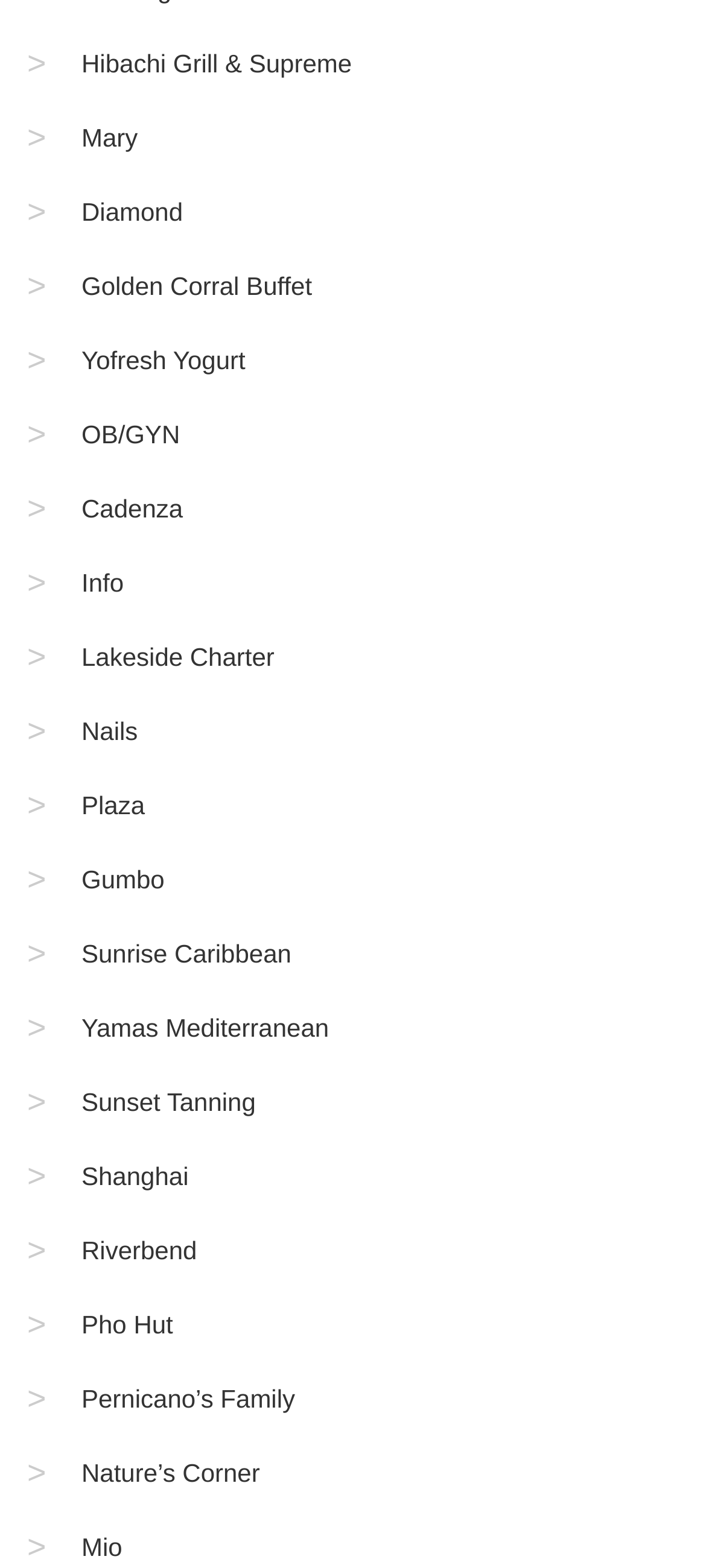Provide a brief response to the question below using one word or phrase:
Are there any links related to food?

Yes